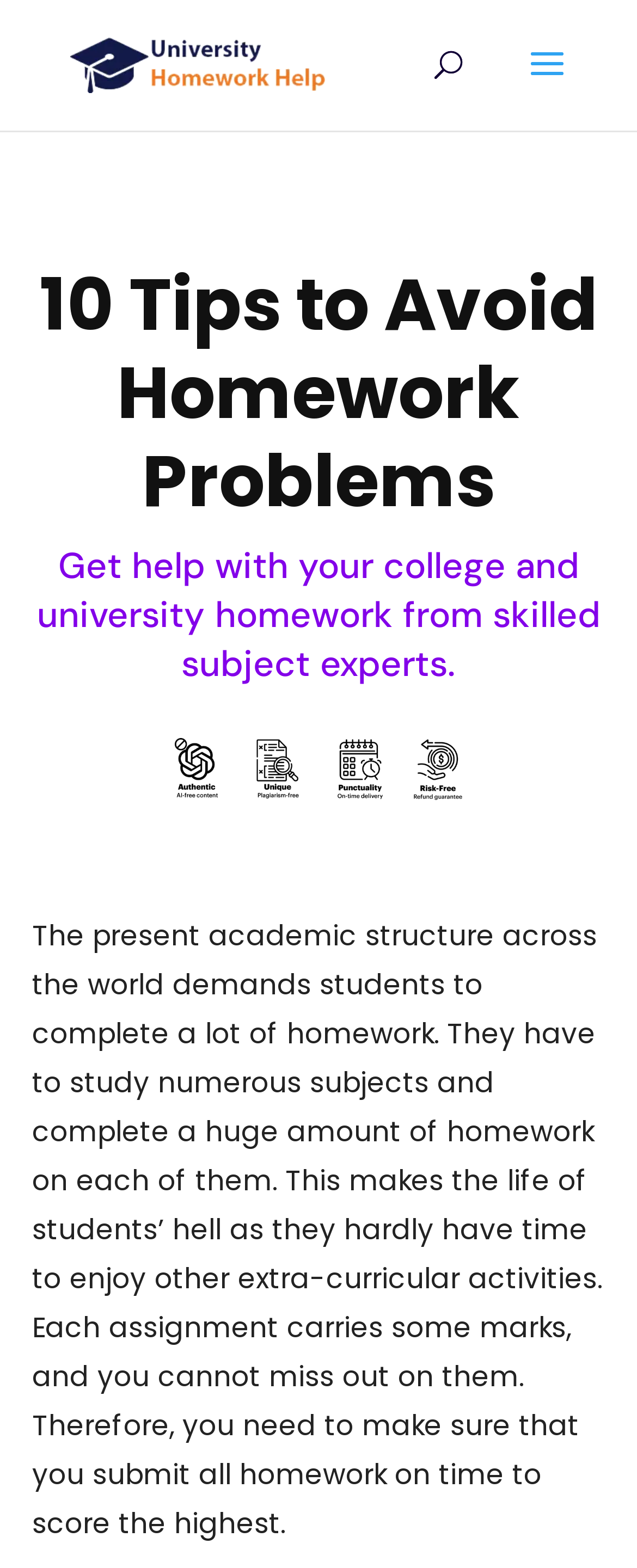Answer the following query concisely with a single word or phrase:
What is the service offered by the website?

Homework help